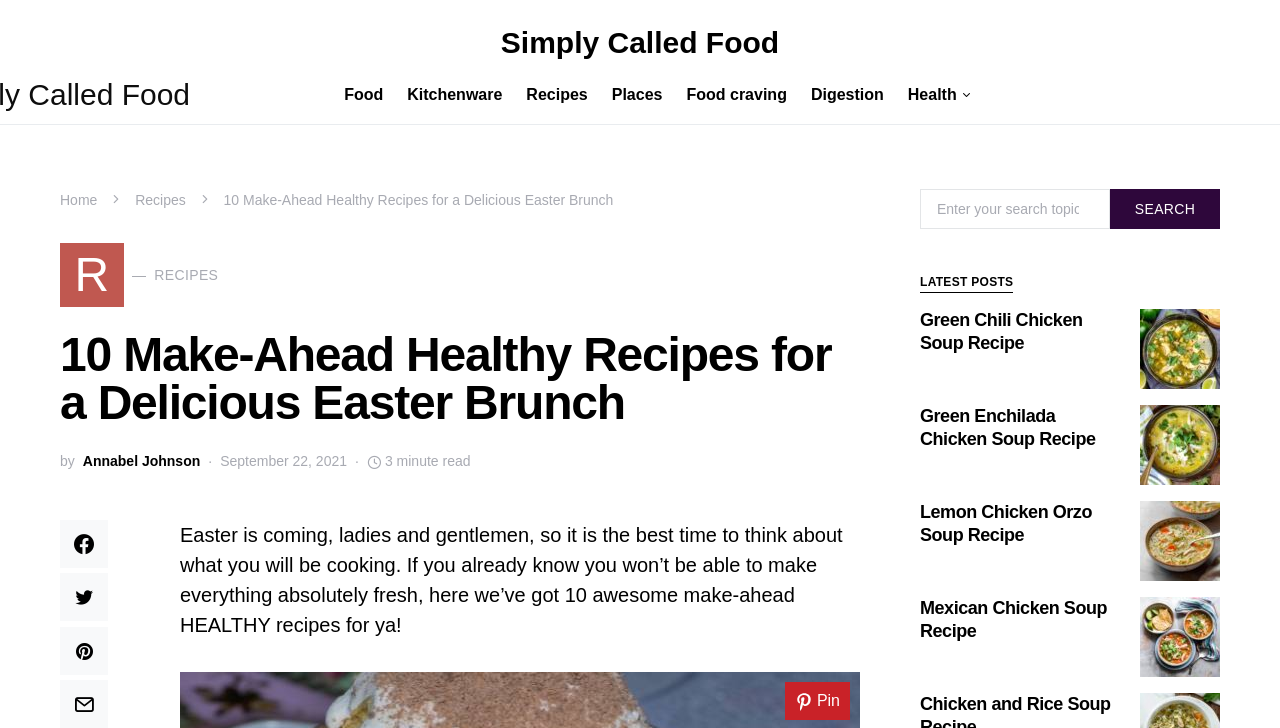Could you provide the bounding box coordinates for the portion of the screen to click to complete this instruction: "Search for a recipe"?

[0.719, 0.26, 0.953, 0.315]